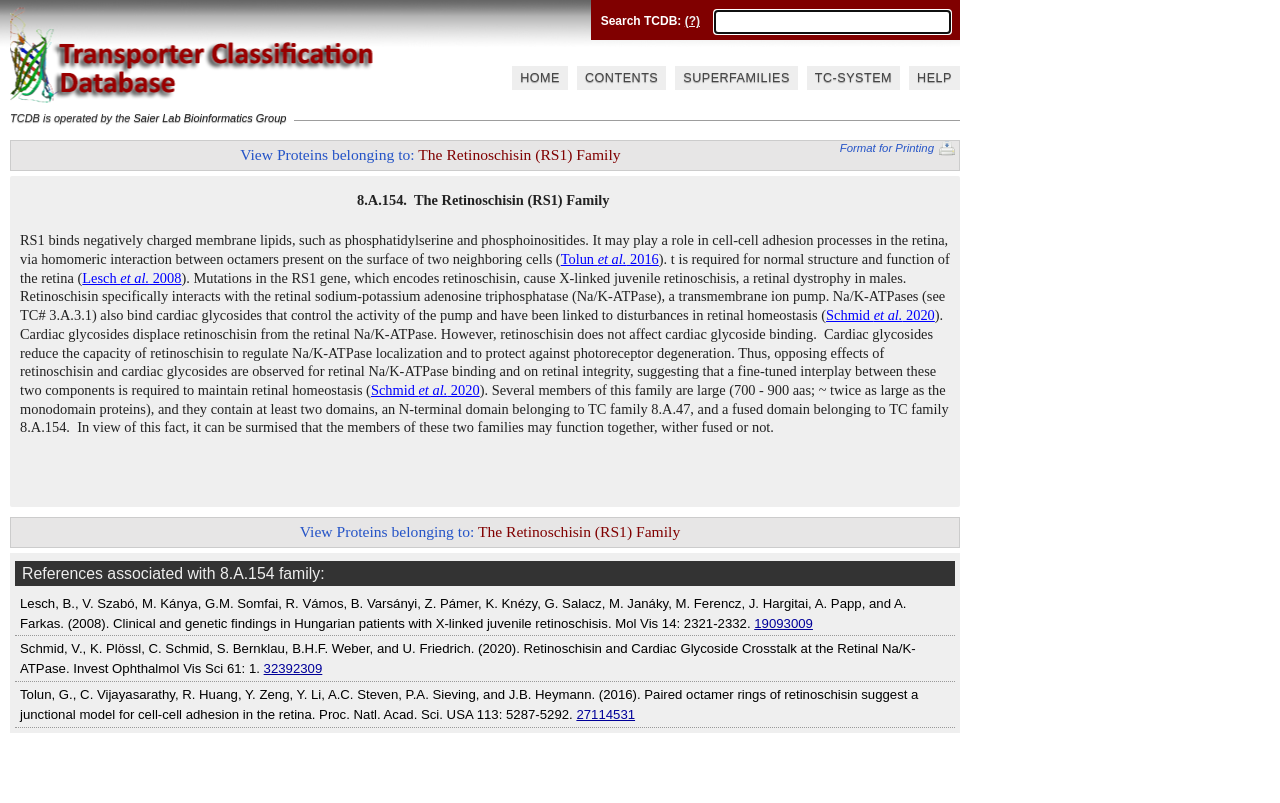Please find the bounding box coordinates of the element that needs to be clicked to perform the following instruction: "Check the reference Tolun et al. 2016". The bounding box coordinates should be four float numbers between 0 and 1, represented as [left, top, right, bottom].

[0.438, 0.313, 0.515, 0.332]